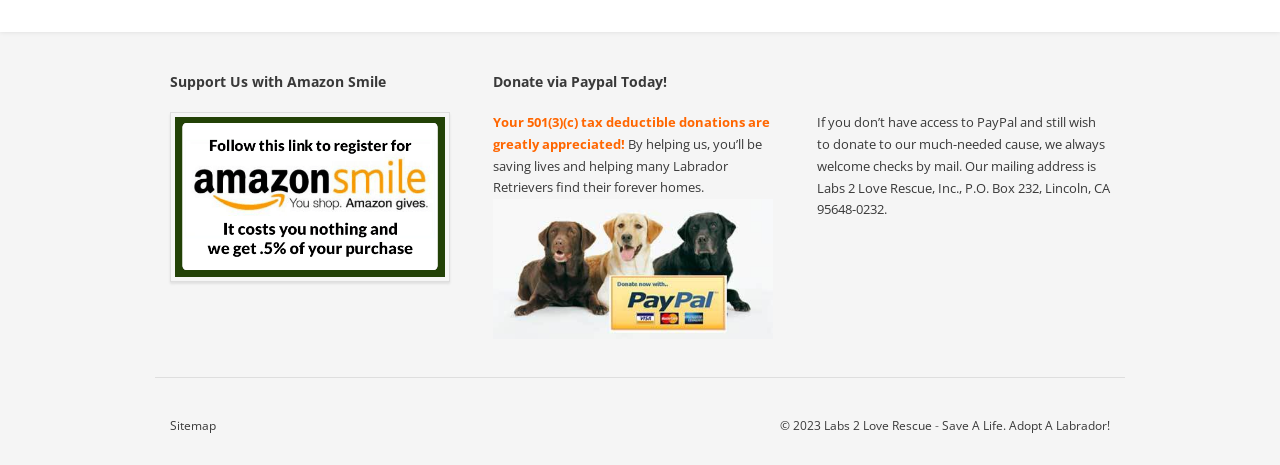Provide the bounding box coordinates for the UI element that is described by this text: "Sitemap". The coordinates should be in the form of four float numbers between 0 and 1: [left, top, right, bottom].

[0.133, 0.897, 0.169, 0.934]